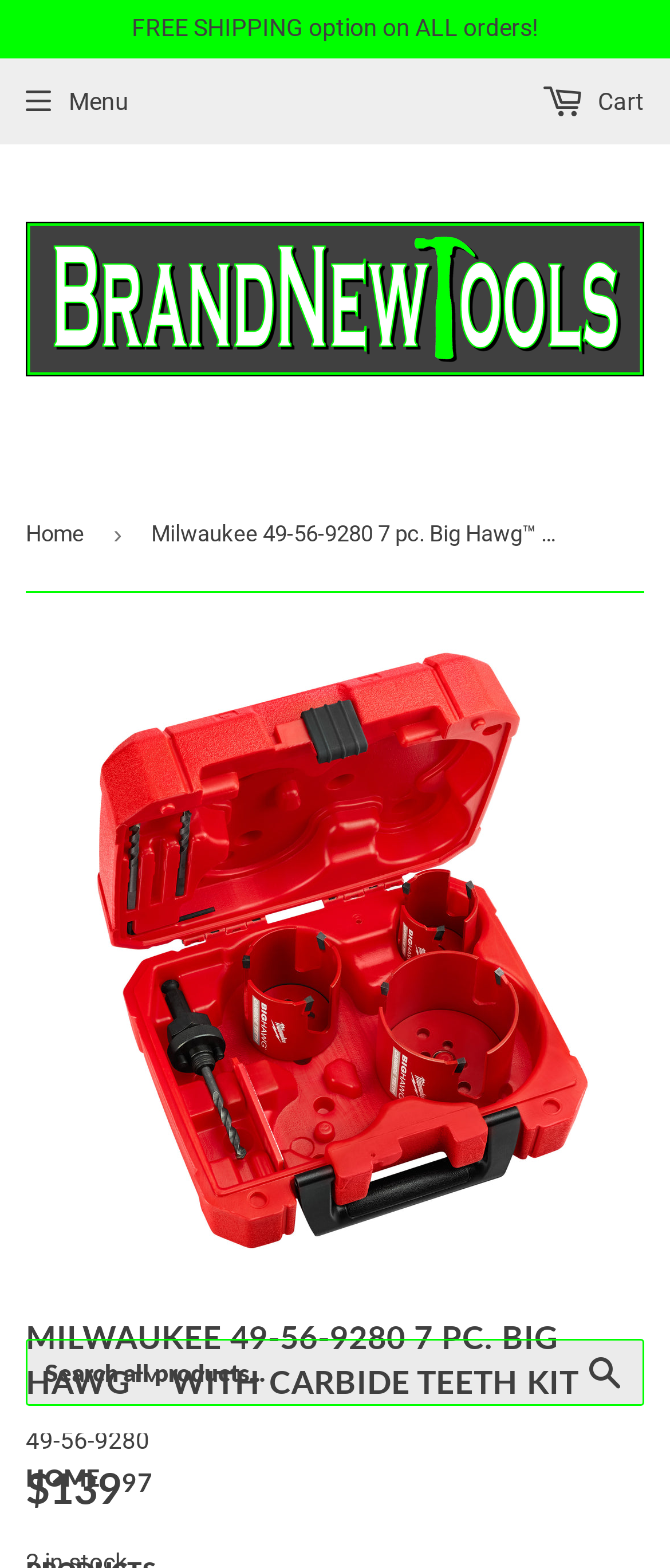Pinpoint the bounding box coordinates of the element that must be clicked to accomplish the following instruction: "View the product image". The coordinates should be in the format of four float numbers between 0 and 1, i.e., [left, top, right, bottom].

[0.038, 0.411, 0.962, 0.806]